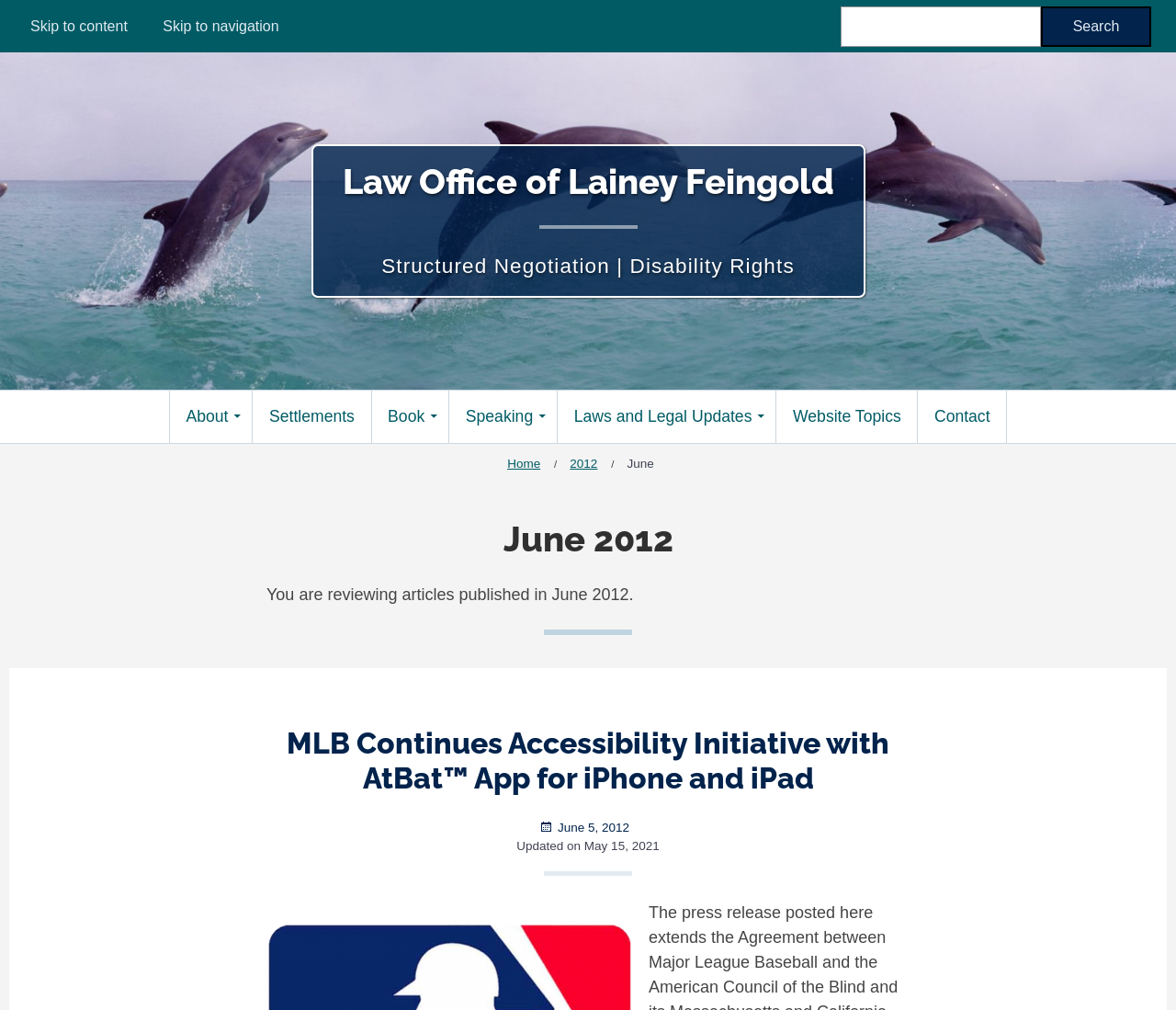Determine the bounding box coordinates for the UI element described. Format the coordinates as (top-left x, top-left y, bottom-right x, bottom-right y) and ensure all values are between 0 and 1. Element description: Contact

[0.781, 0.387, 0.856, 0.438]